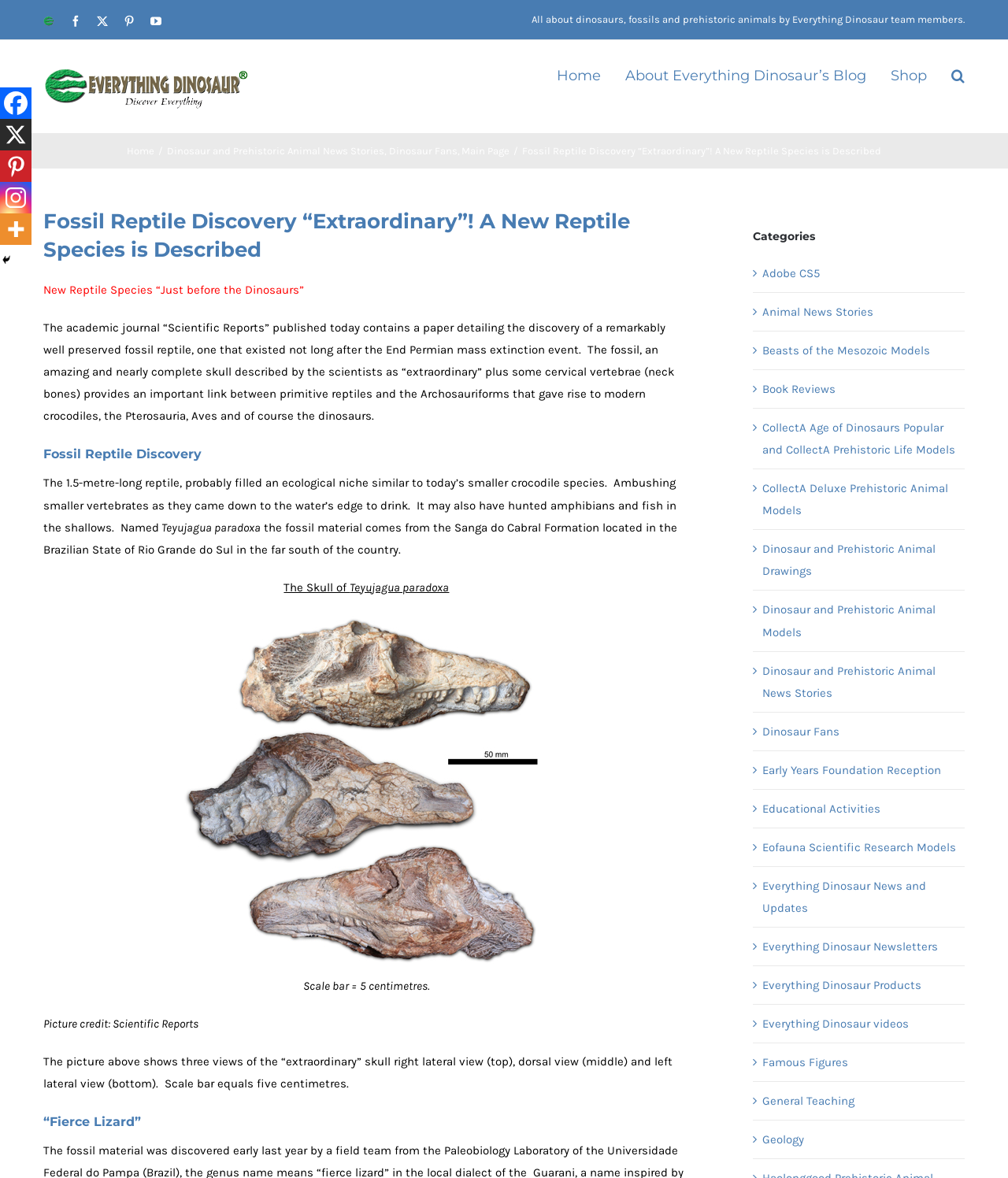Produce an extensive caption that describes everything on the webpage.

This webpage is about a fossil reptile discovery, specifically a new reptile species called Teyujagua paradoxa. The page is divided into several sections, with a navigation menu at the top and a search button on the right. Below the navigation menu, there is a page title bar with links to different sections of the website, including "Home", "Dinosaur and Prehistoric Animal News Stories", and "Main Page".

The main content of the page is a news article about the discovery of the fossil reptile, which is described as "extraordinary" and "remarkably well preserved". The article includes several paragraphs of text, with headings and subheadings, as well as an image of the fossil reptile's skull with a scale bar. The image is described as showing three views of the skull: right lateral view, dorsal view, and left lateral view.

To the left of the main content, there are several social media links, including Facebook, Pinterest, and YouTube. Below the main content, there are links to different categories, such as "Animal News Stories", "Book Reviews", and "Dinosaur and Prehistoric Animal Models". There is also a "Go to Top" link at the bottom of the page.

Overall, the webpage is well-organized and easy to navigate, with a clear focus on the fossil reptile discovery and related topics.